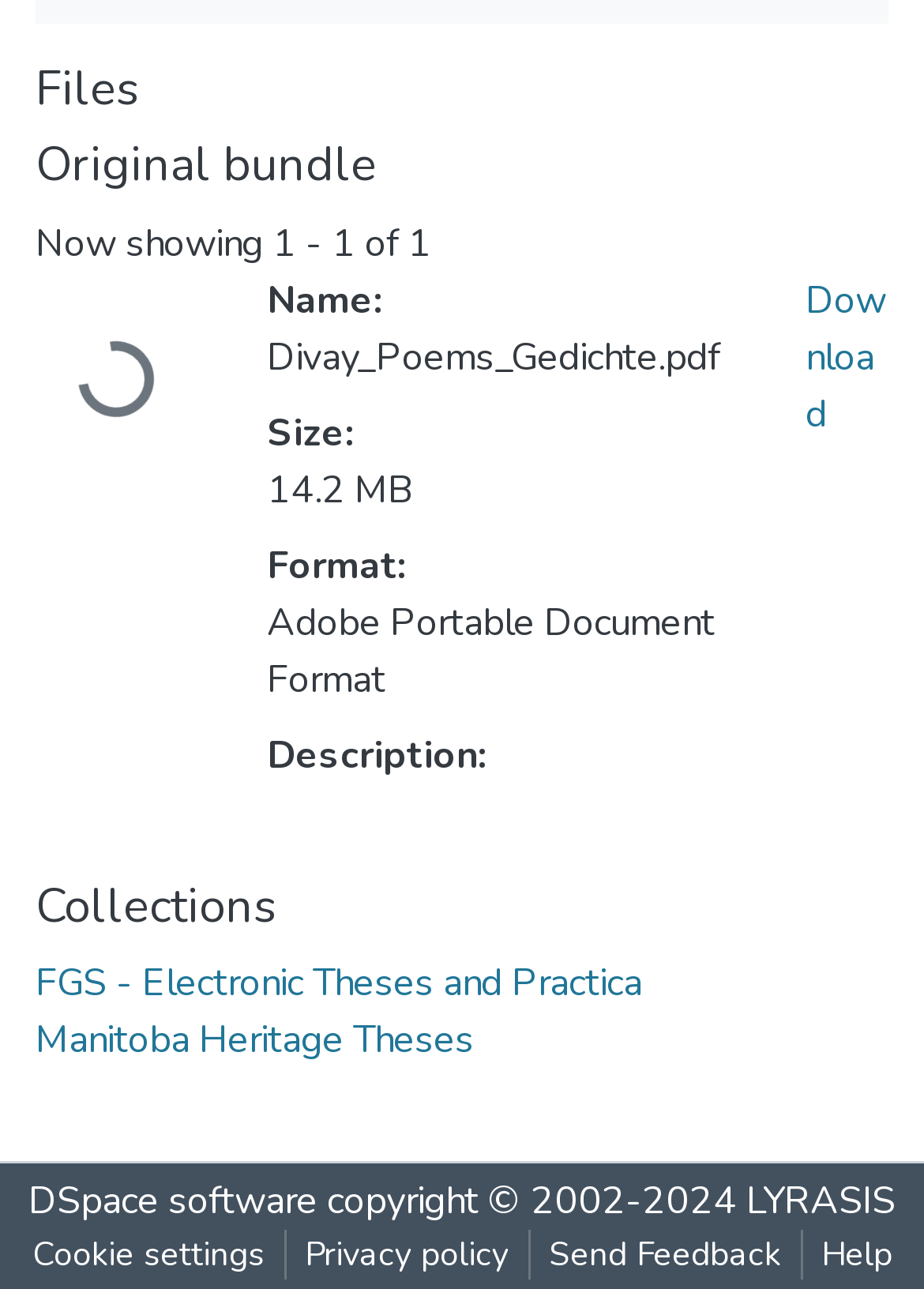Please locate the bounding box coordinates of the element that should be clicked to achieve the given instruction: "Check copyright information".

[0.344, 0.912, 0.808, 0.952]